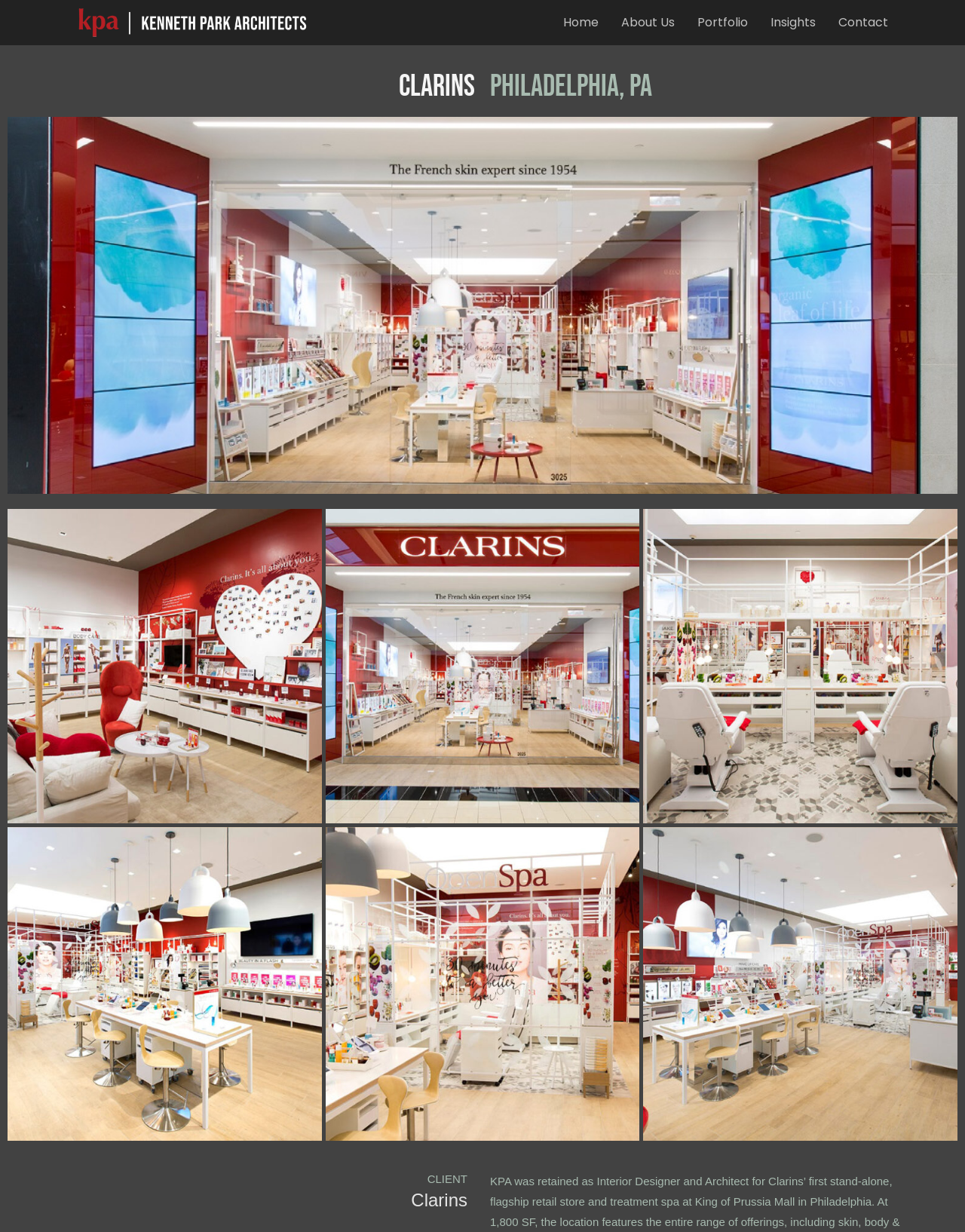Reply to the question with a brief word or phrase: What is the client of the project?

Clarins